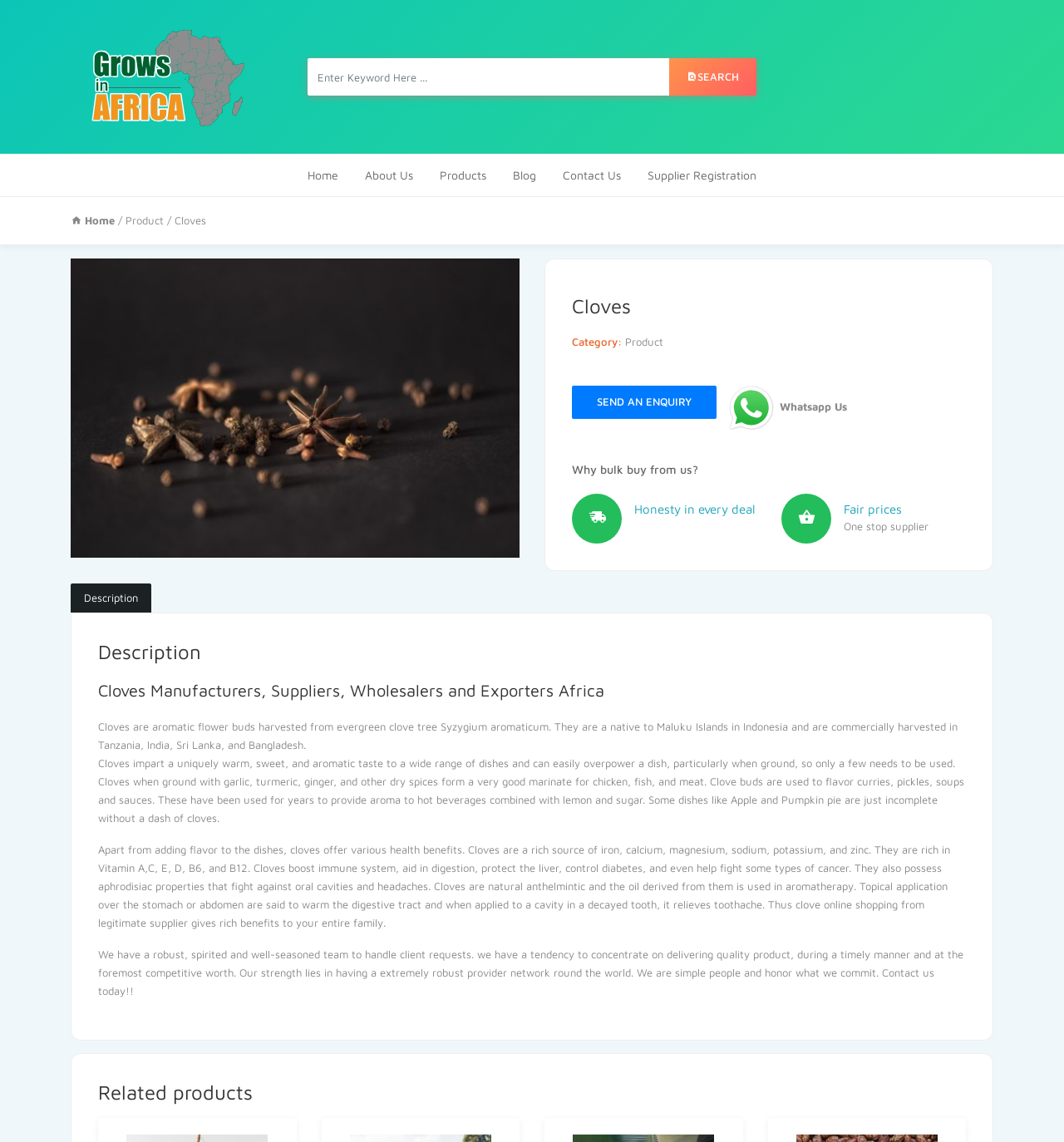Please answer the following question using a single word or phrase: 
How many tabs are there in the tablist?

1